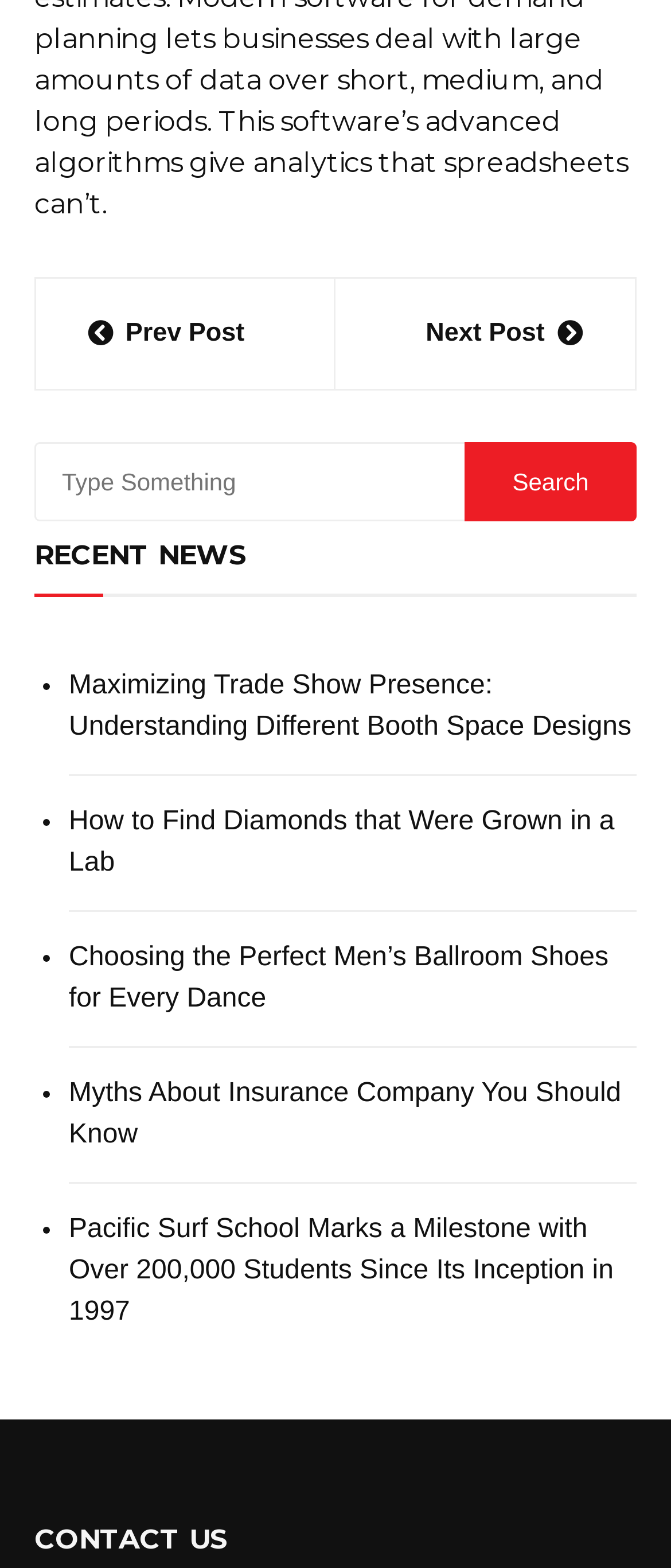Identify the bounding box coordinates of the region that needs to be clicked to carry out this instruction: "View the comment by 'xth'". Provide these coordinates as four float numbers ranging from 0 to 1, i.e., [left, top, right, bottom].

None